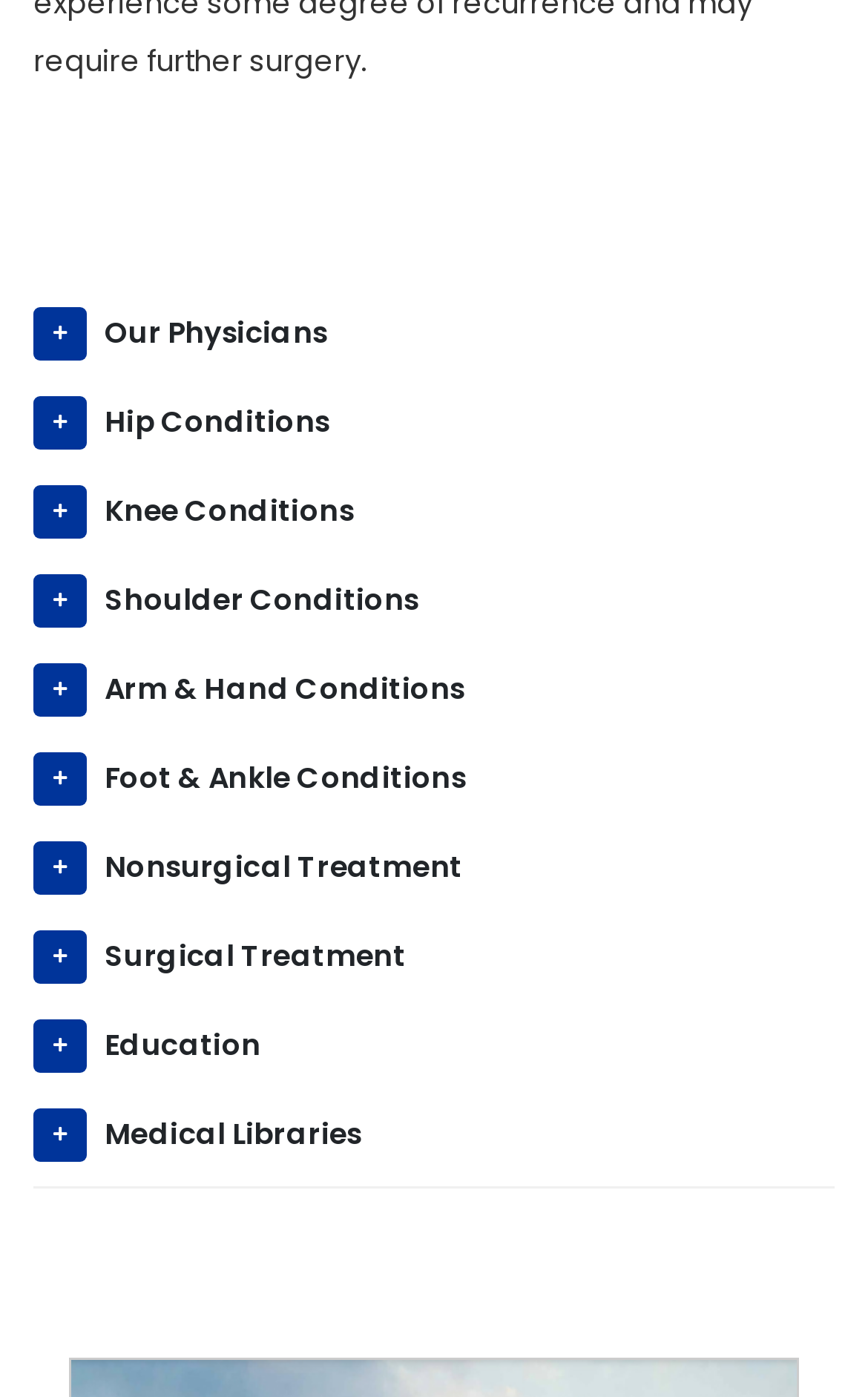Could you highlight the region that needs to be clicked to execute the instruction: "read about Joint Handbook"?

[0.079, 0.907, 0.921, 0.946]